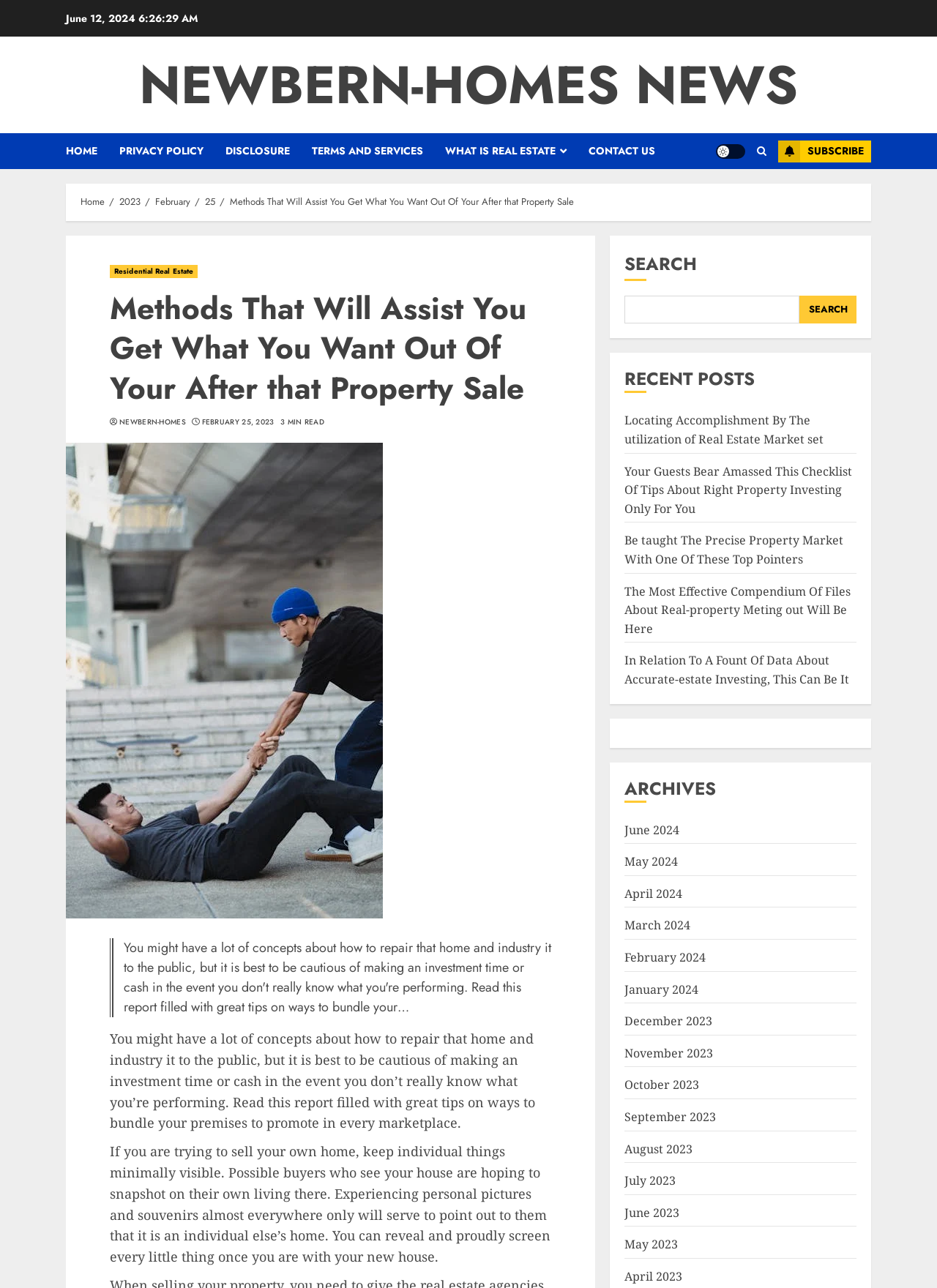Indicate the bounding box coordinates of the element that must be clicked to execute the instruction: "Search for something". The coordinates should be given as four float numbers between 0 and 1, i.e., [left, top, right, bottom].

[0.667, 0.23, 0.853, 0.251]